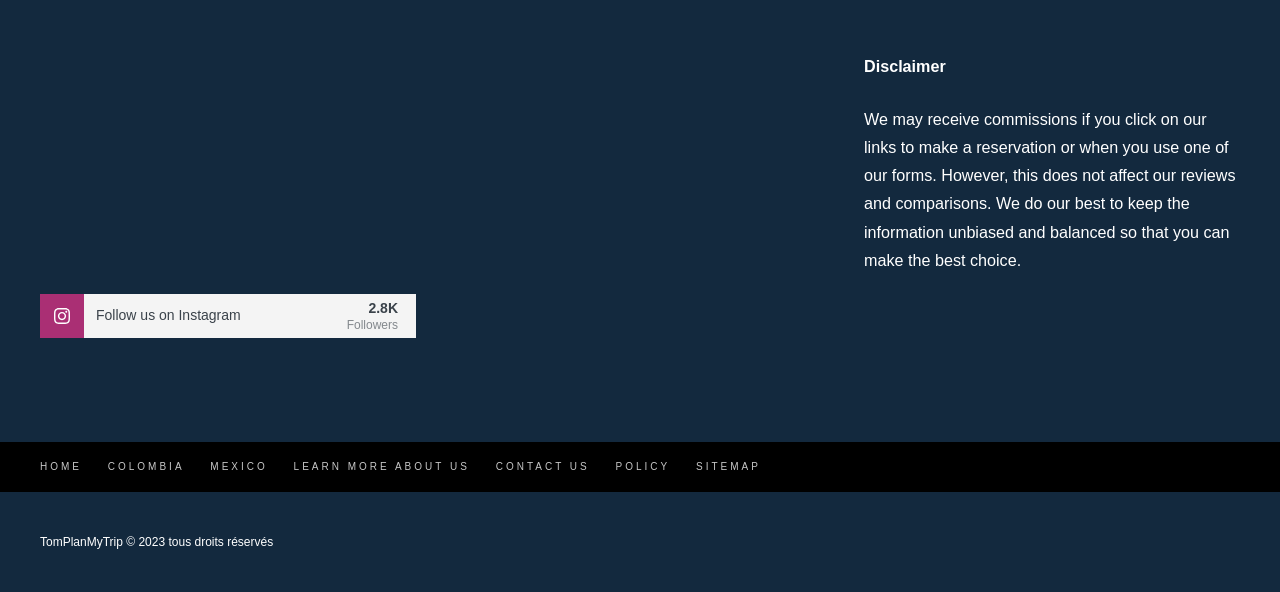What is the name of the colonial town visited in the tour?
Please use the visual content to give a single word or phrase answer.

Paicol